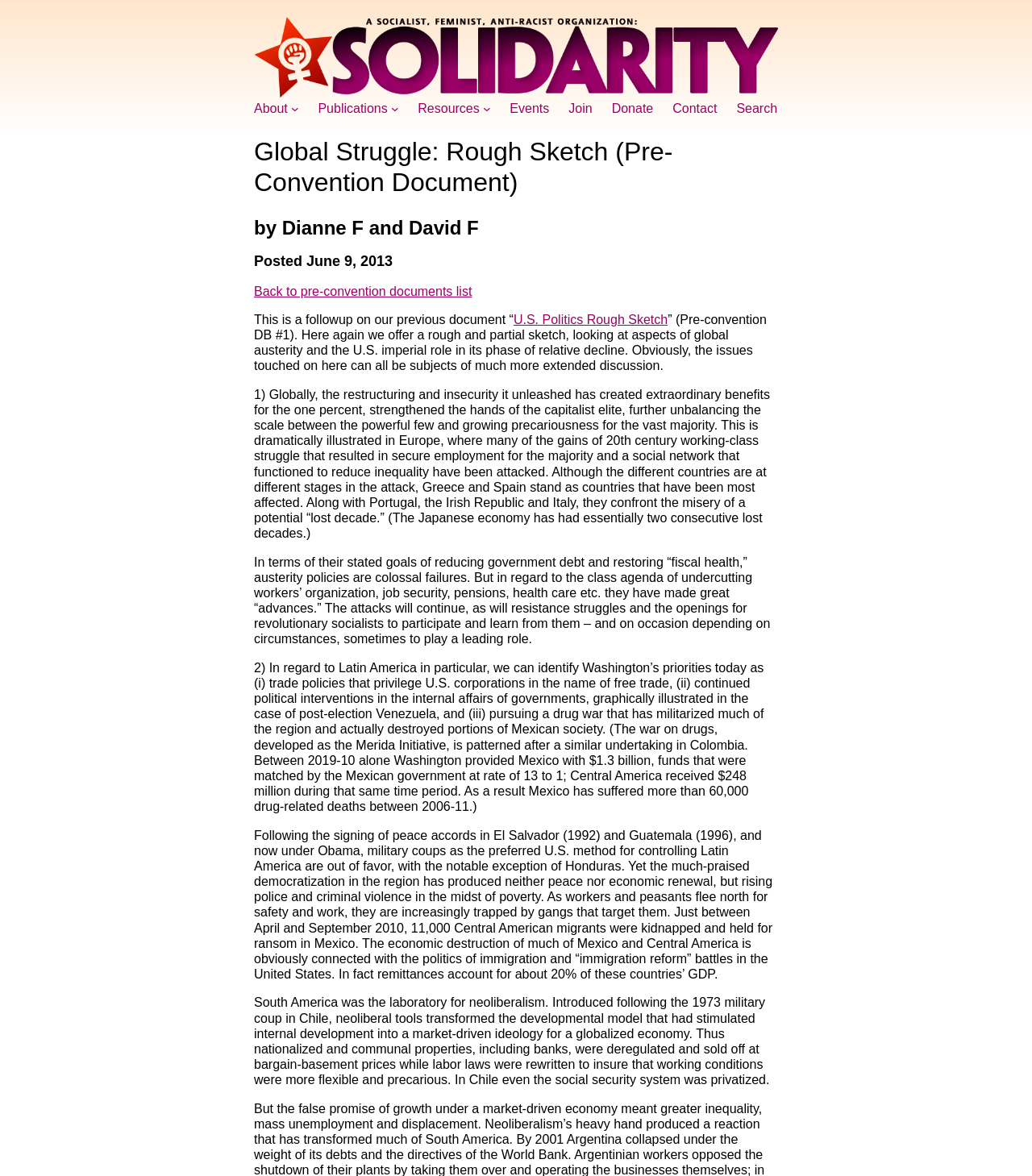From the element description: "Back to pre-convention documents list", extract the bounding box coordinates of the UI element. The coordinates should be expressed as four float numbers between 0 and 1, in the order [left, top, right, bottom].

[0.246, 0.242, 0.457, 0.253]